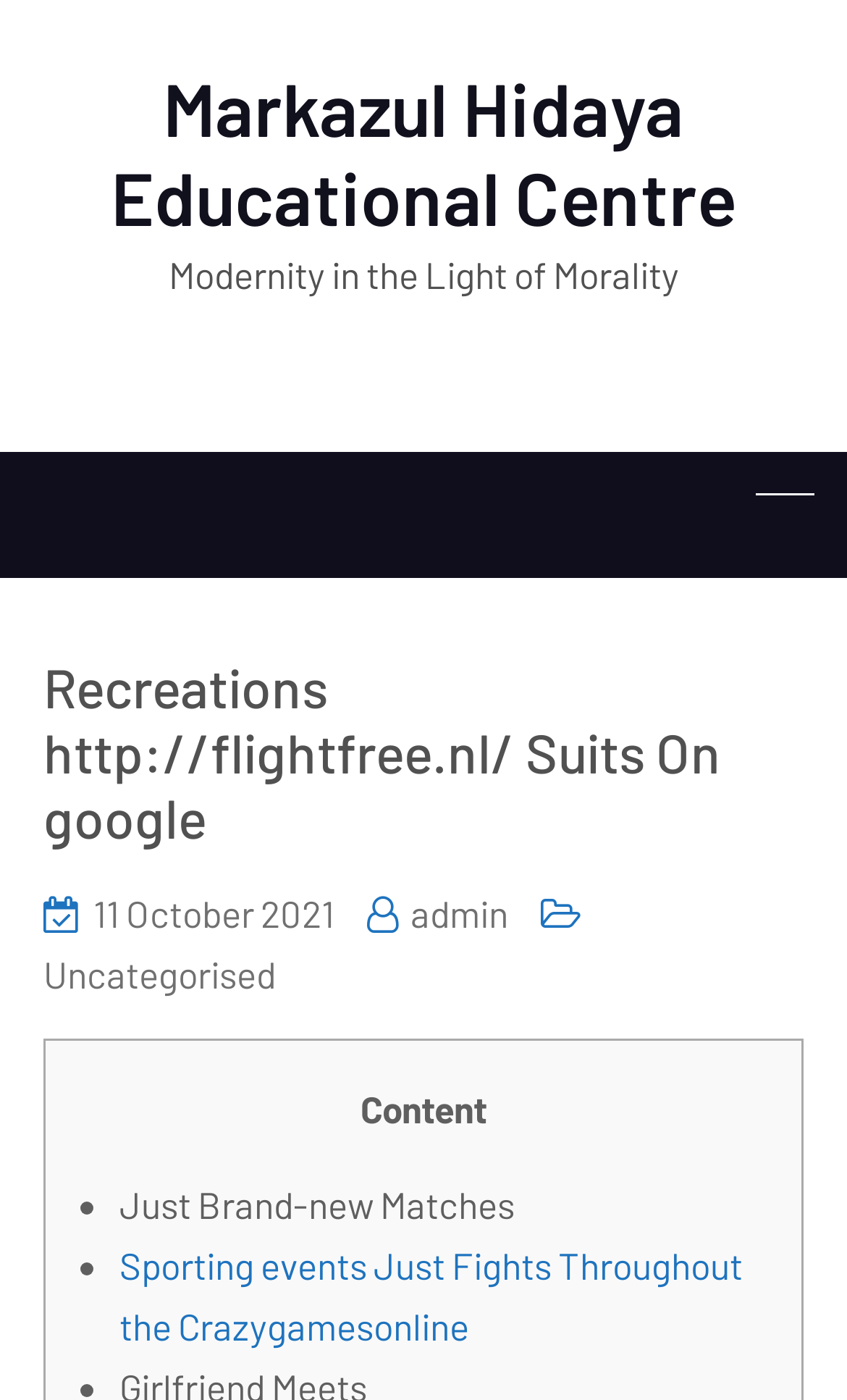Provide a one-word or short-phrase response to the question:
What is the category of the content?

Uncategorised